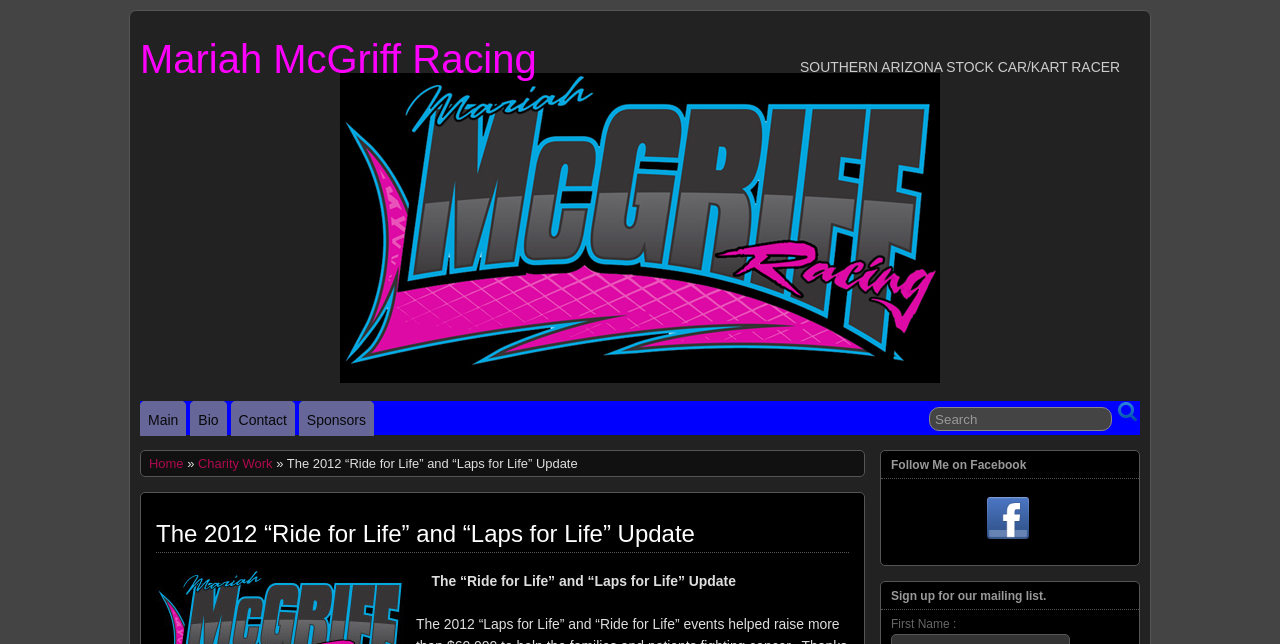Identify the bounding box coordinates of the clickable region necessary to fulfill the following instruction: "Read latest company news". The bounding box coordinates should be four float numbers between 0 and 1, i.e., [left, top, right, bottom].

None